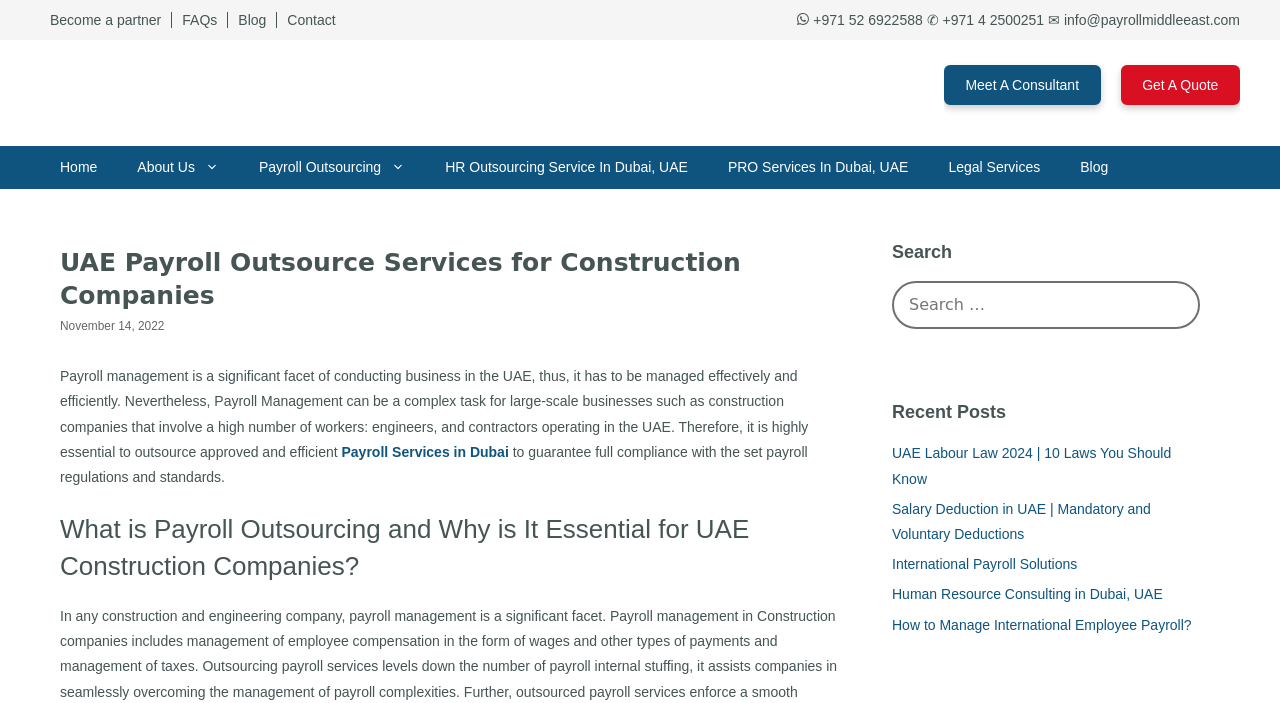What is the main topic of this webpage?
Look at the screenshot and give a one-word or phrase answer.

Payroll outsourcing